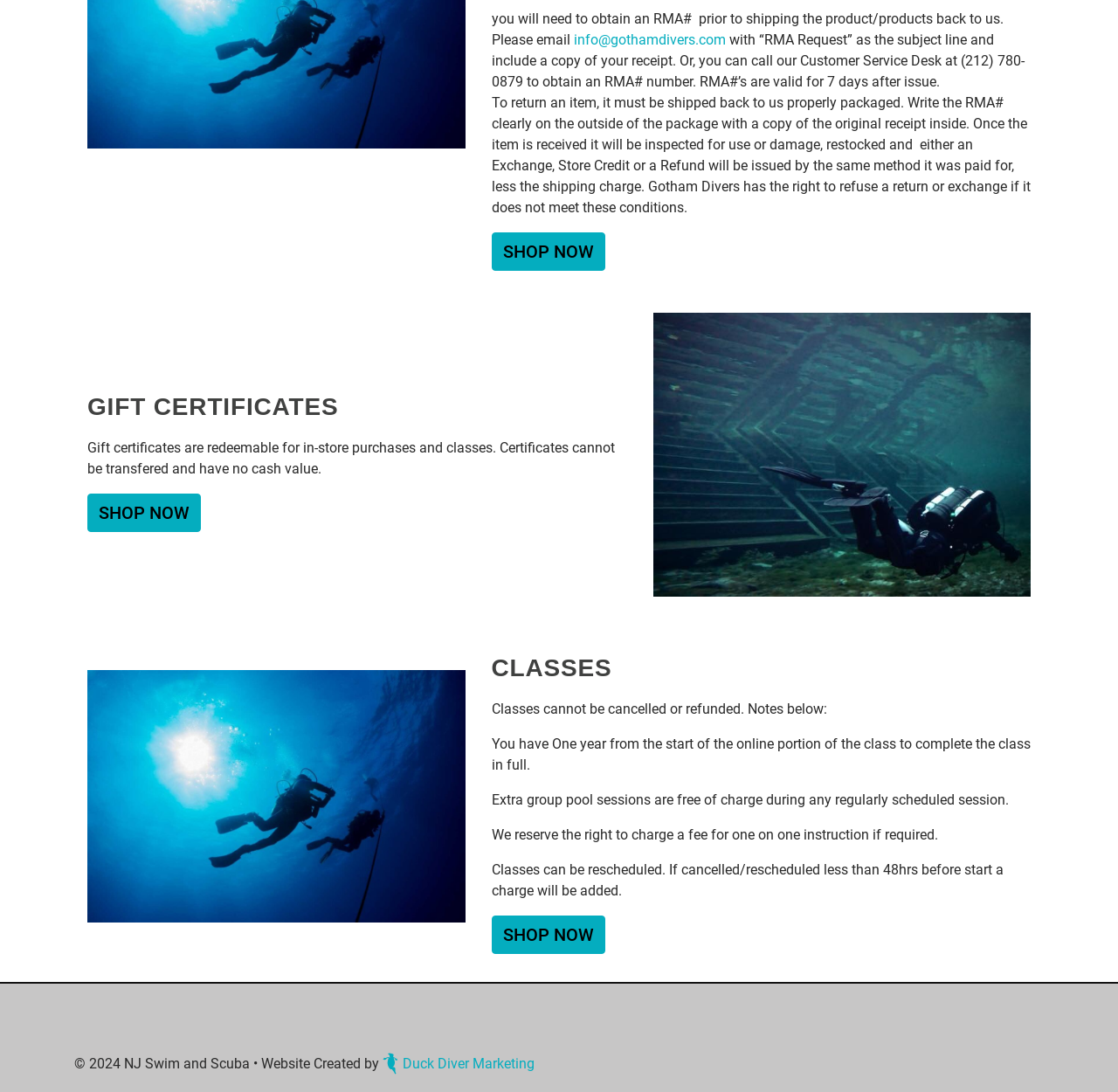Respond to the question with just a single word or phrase: 
How long do you have to complete a class?

One year